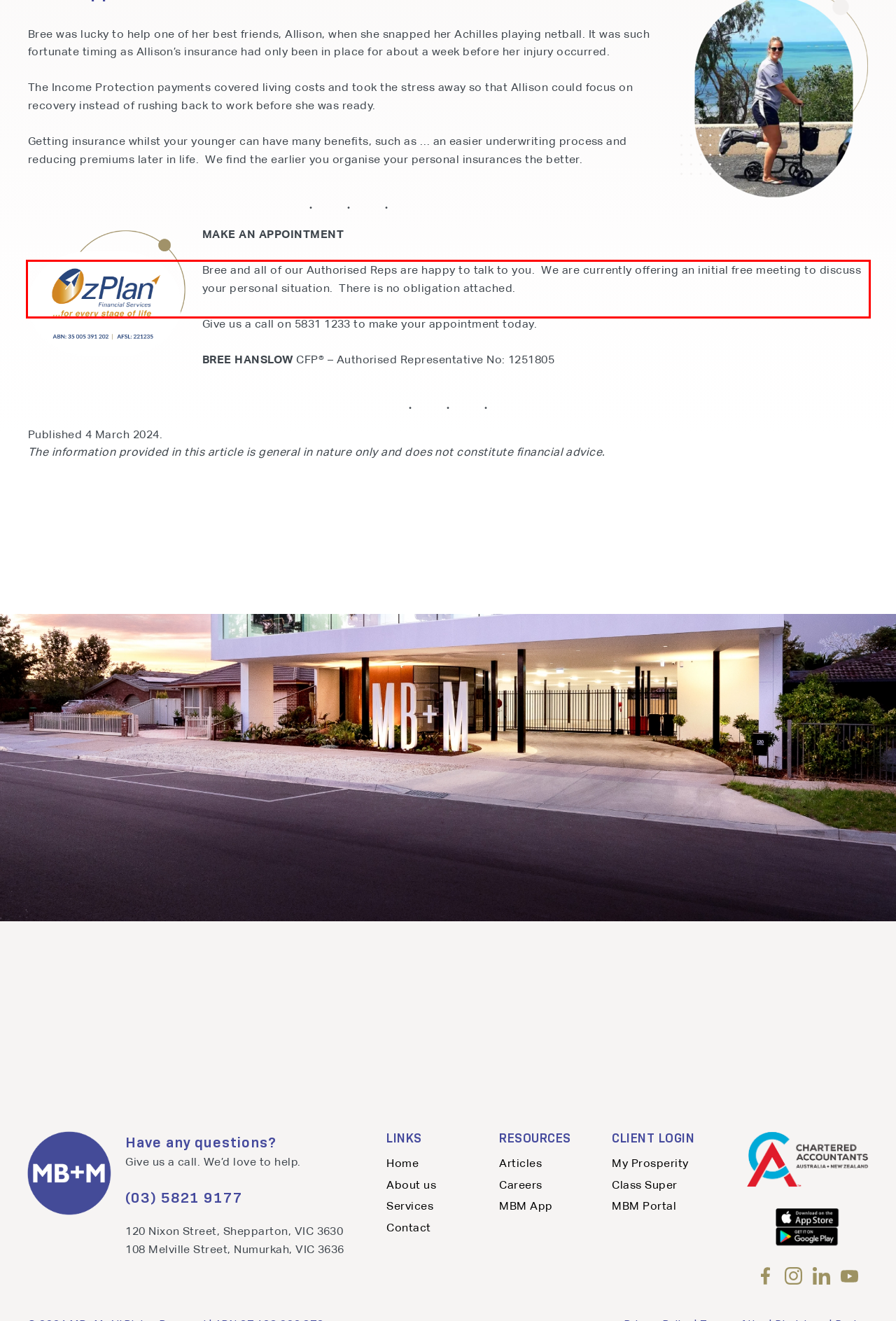Given a screenshot of a webpage with a red bounding box, extract the text content from the UI element inside the red bounding box.

Bree and all of our Authorised Reps are happy to talk to you. We are currently offering an initial free meeting to discuss your personal situation. There is no obligation attached.